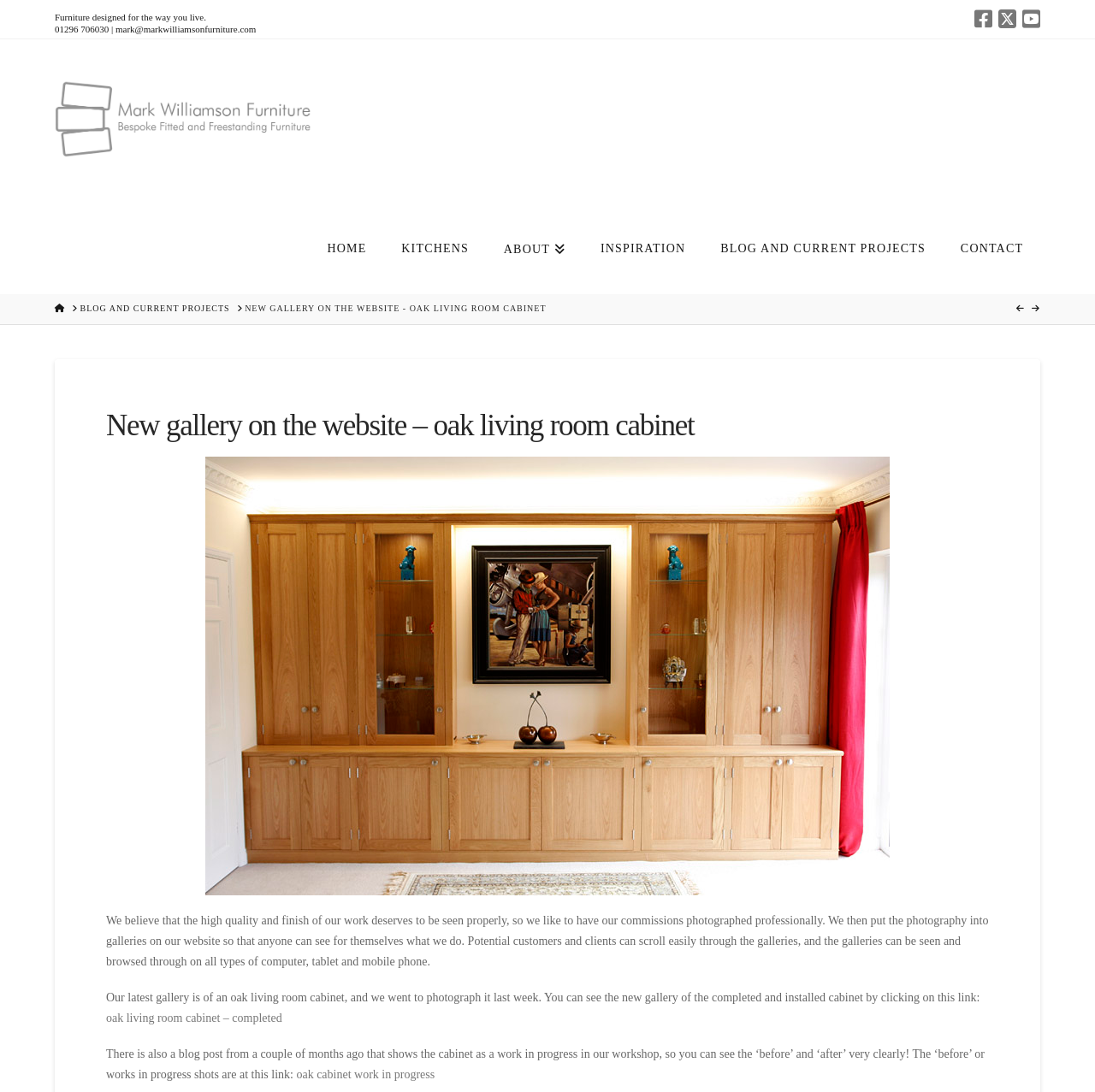Analyze the image and give a detailed response to the question:
How can potential customers view the galleries on the website?

I inferred this answer from the text 'Potential customers and clients can scroll easily through the galleries, and the galleries can be seen and browsed through on all types of computer, tablet and mobile phone.' which explains the accessibility of the galleries.